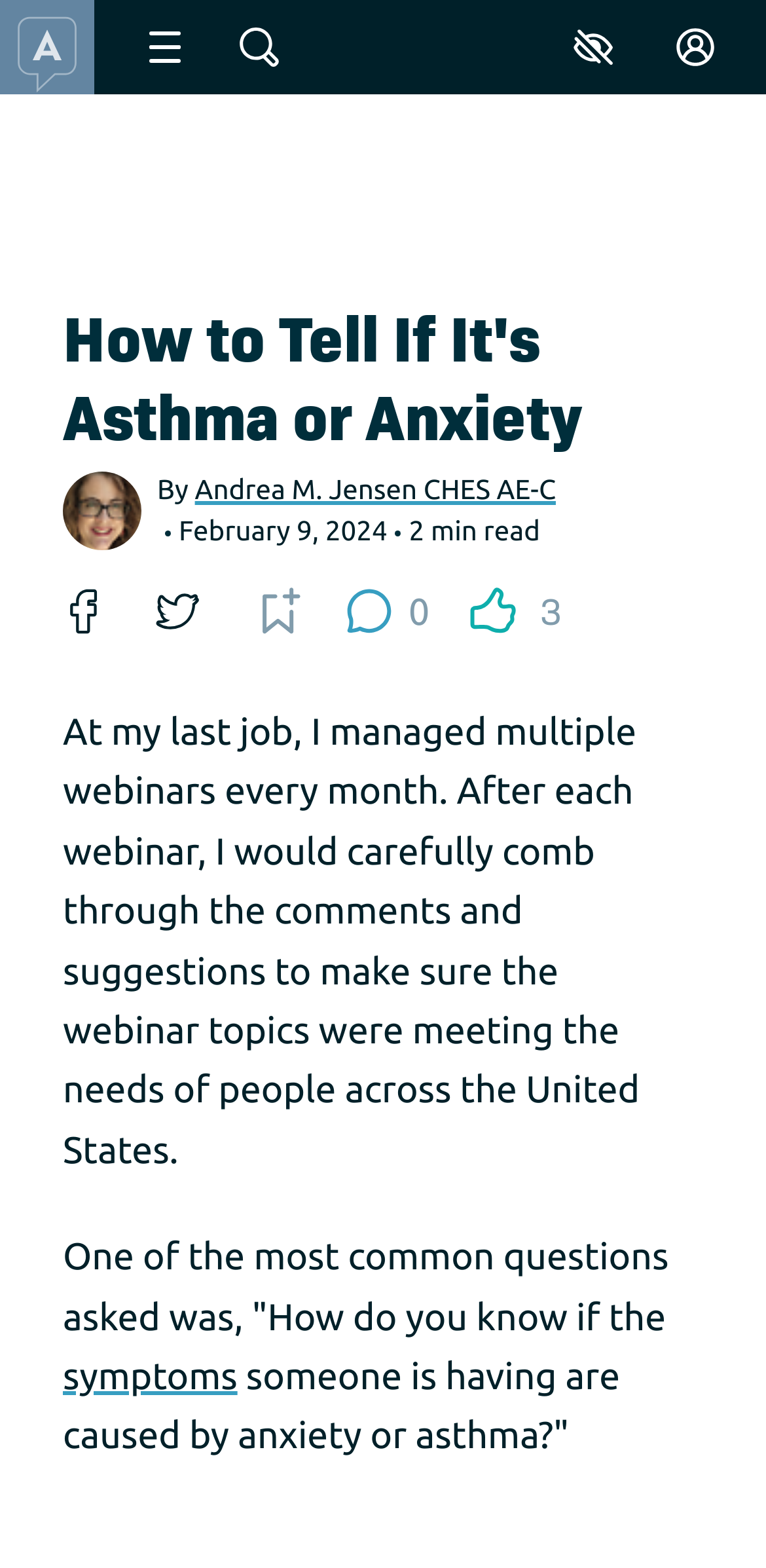How many reactions does the article have?
Kindly give a detailed and elaborate answer to the question.

I found the number of reactions by looking at the button that says 'Reactions 3'.